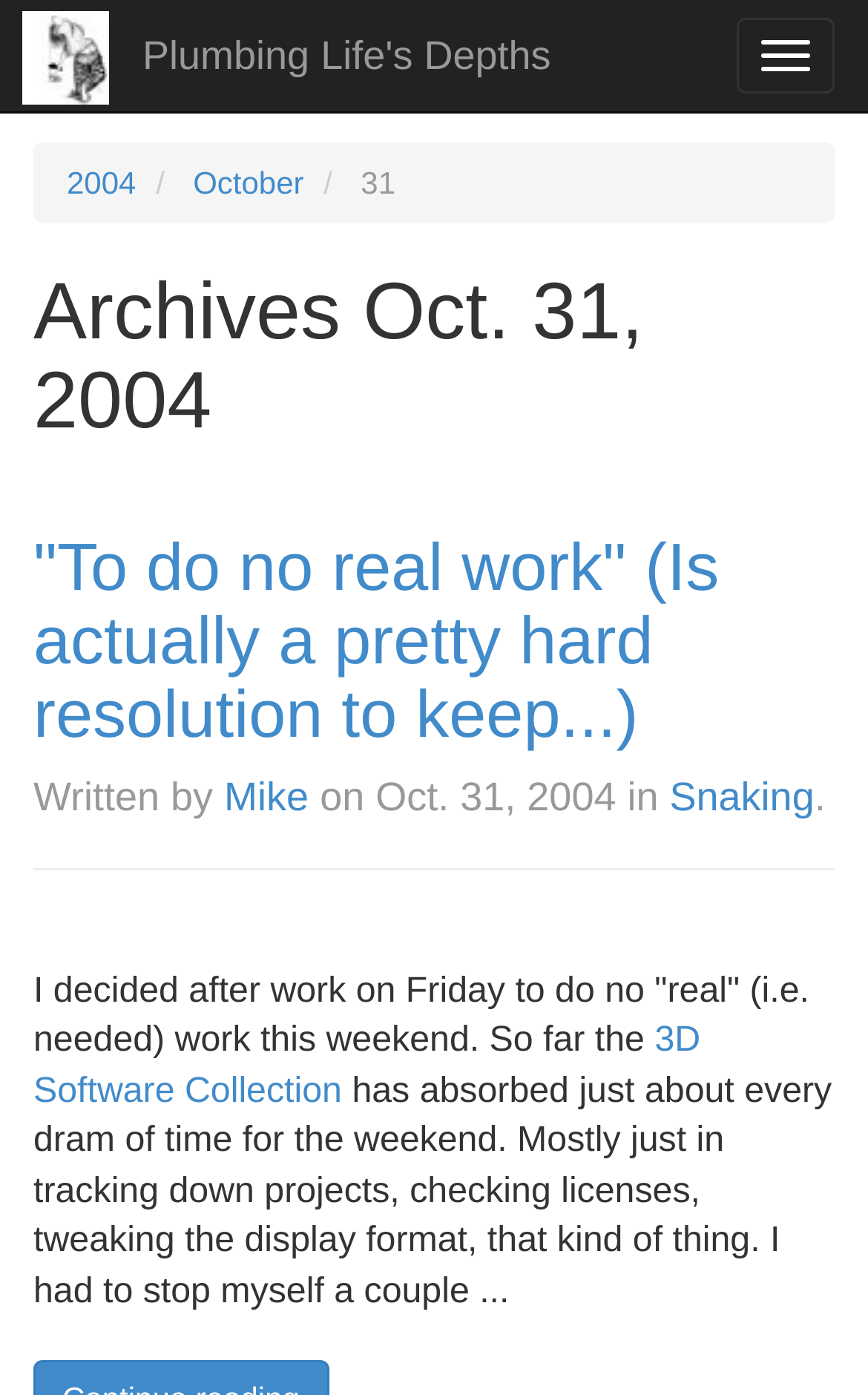Look at the image and answer the question in detail:
Who wrote the article 'To do no real work'?

I found the author of the article 'To do no real work' by looking at the heading of the article, which mentions the author as Mike.